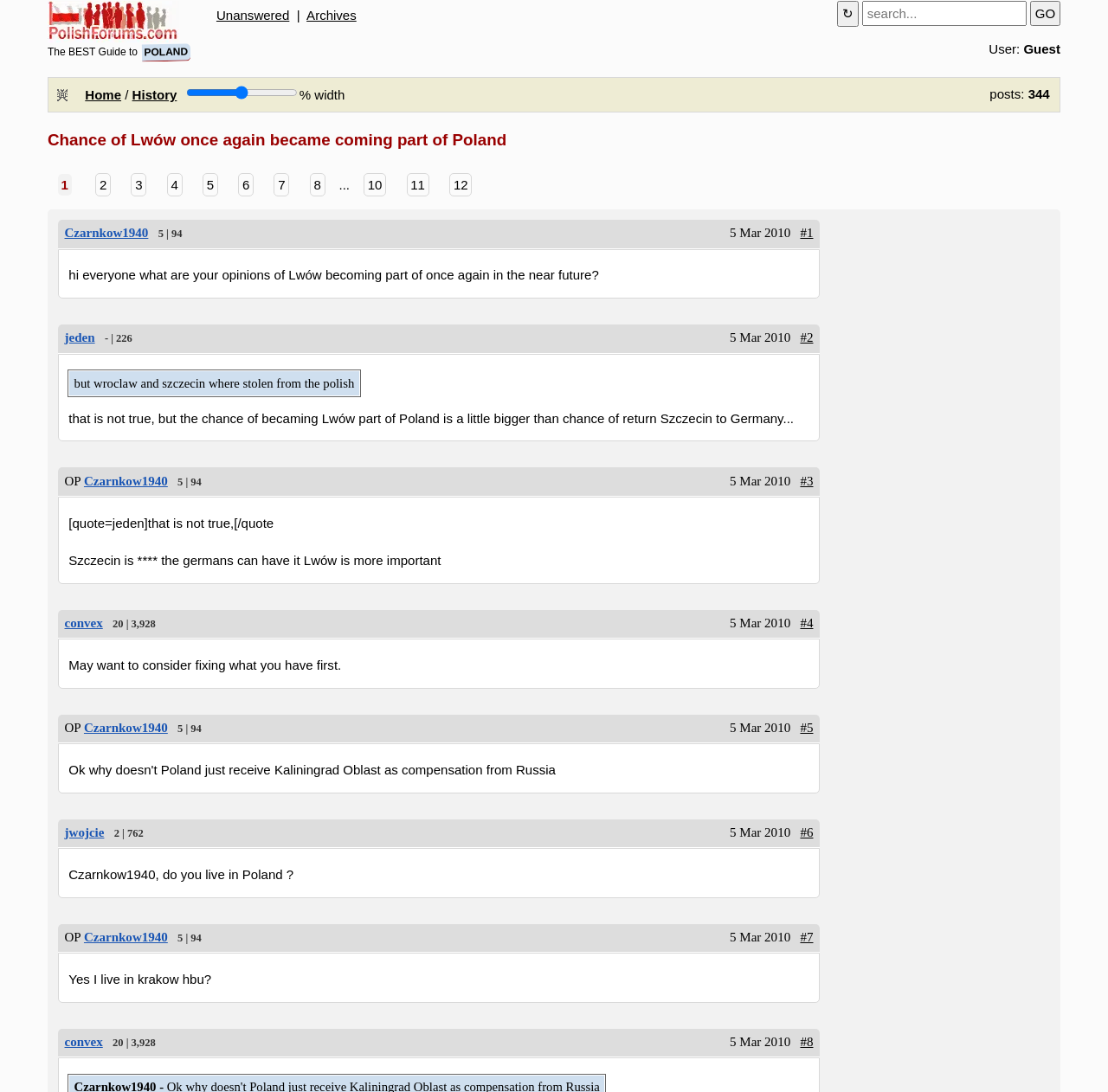Find the primary header on the webpage and provide its text.

Chance of Lwów once again became coming part of Poland